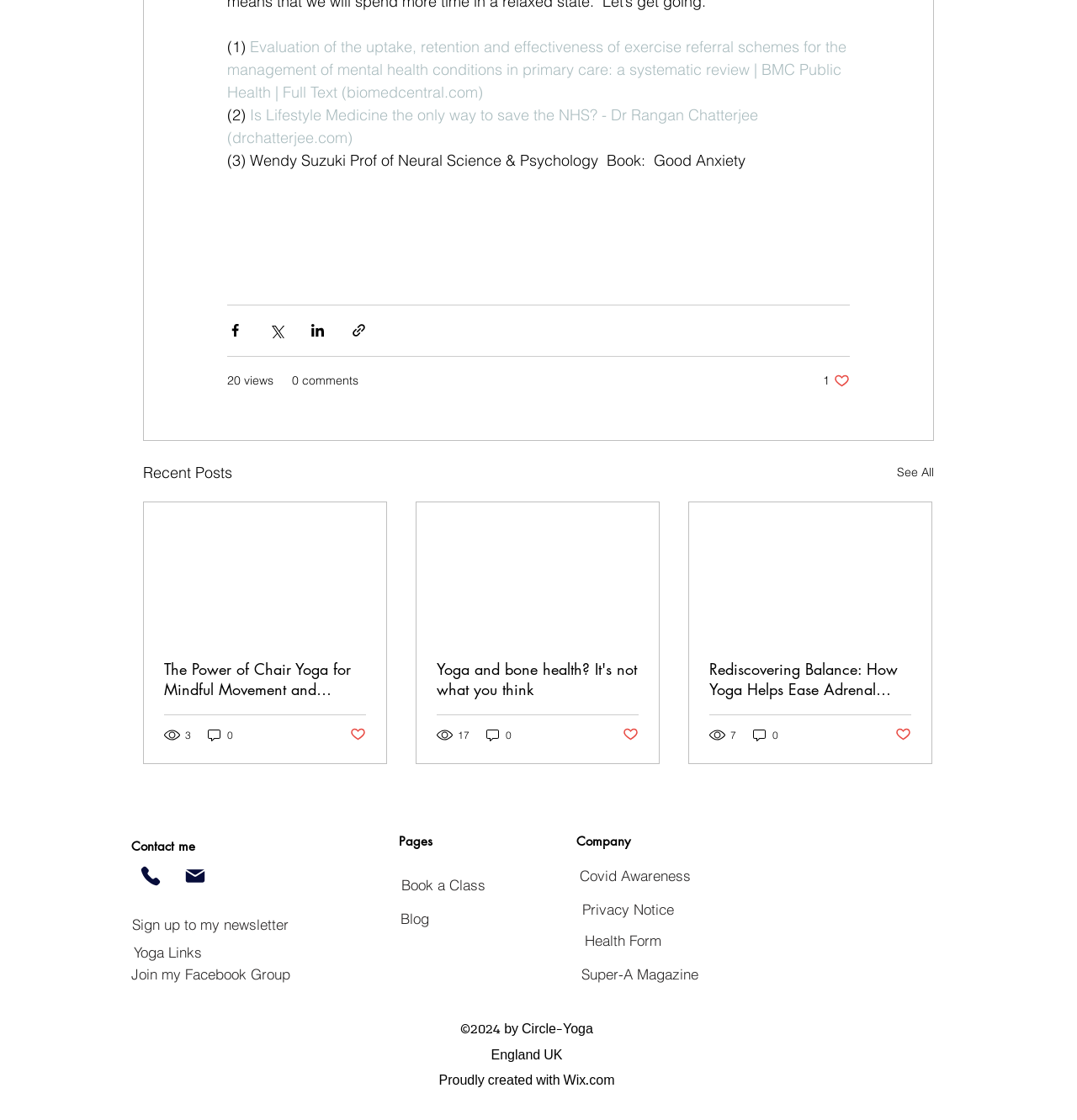Determine the bounding box coordinates of the UI element that matches the following description: "Book a Class". The coordinates should be four float numbers between 0 and 1 in the format [left, top, right, bottom].

[0.337, 0.775, 0.486, 0.805]